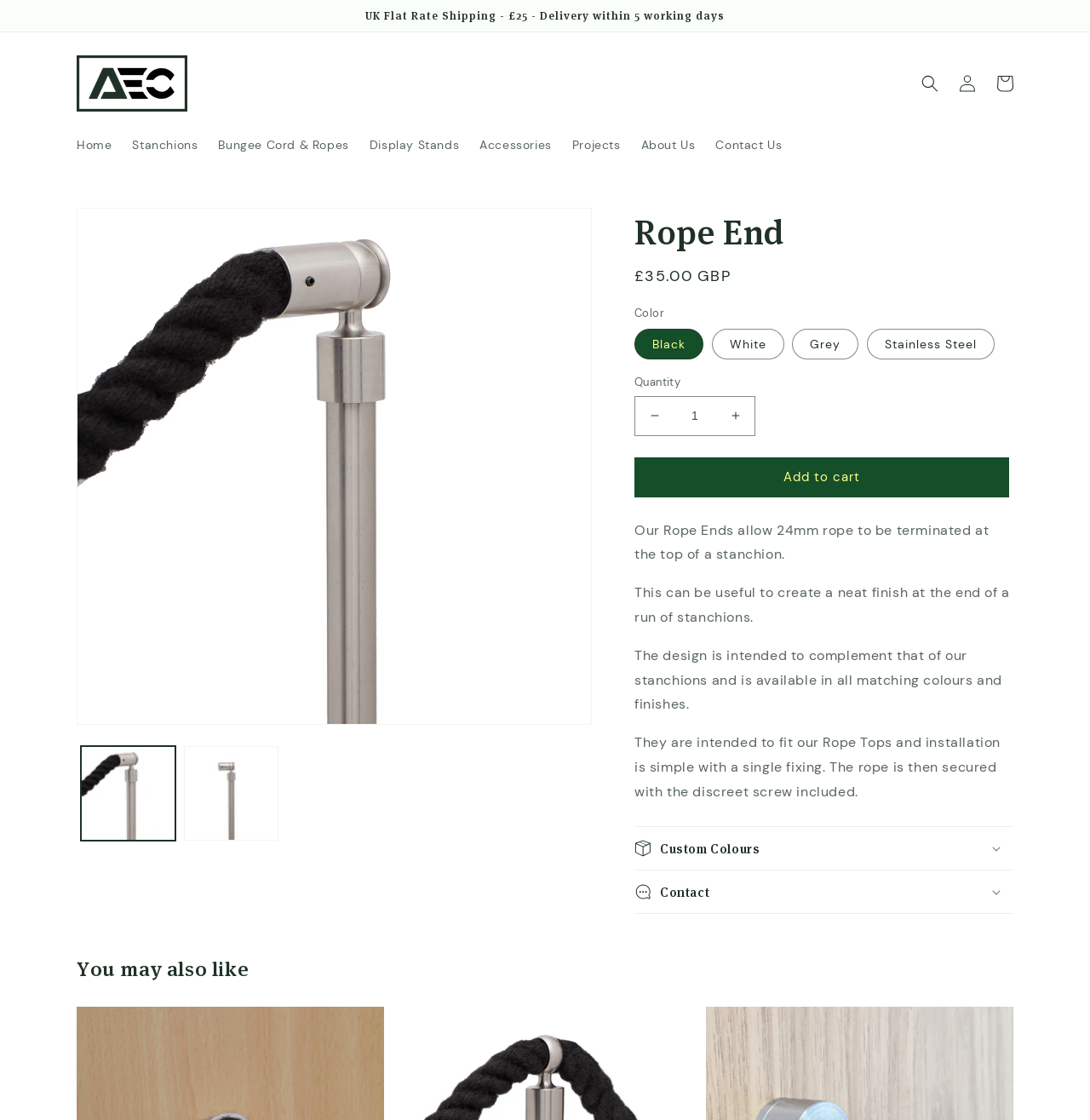Could you determine the bounding box coordinates of the clickable element to complete the instruction: "Change quantity"? Provide the coordinates as four float numbers between 0 and 1, i.e., [left, top, right, bottom].

[0.618, 0.353, 0.657, 0.389]